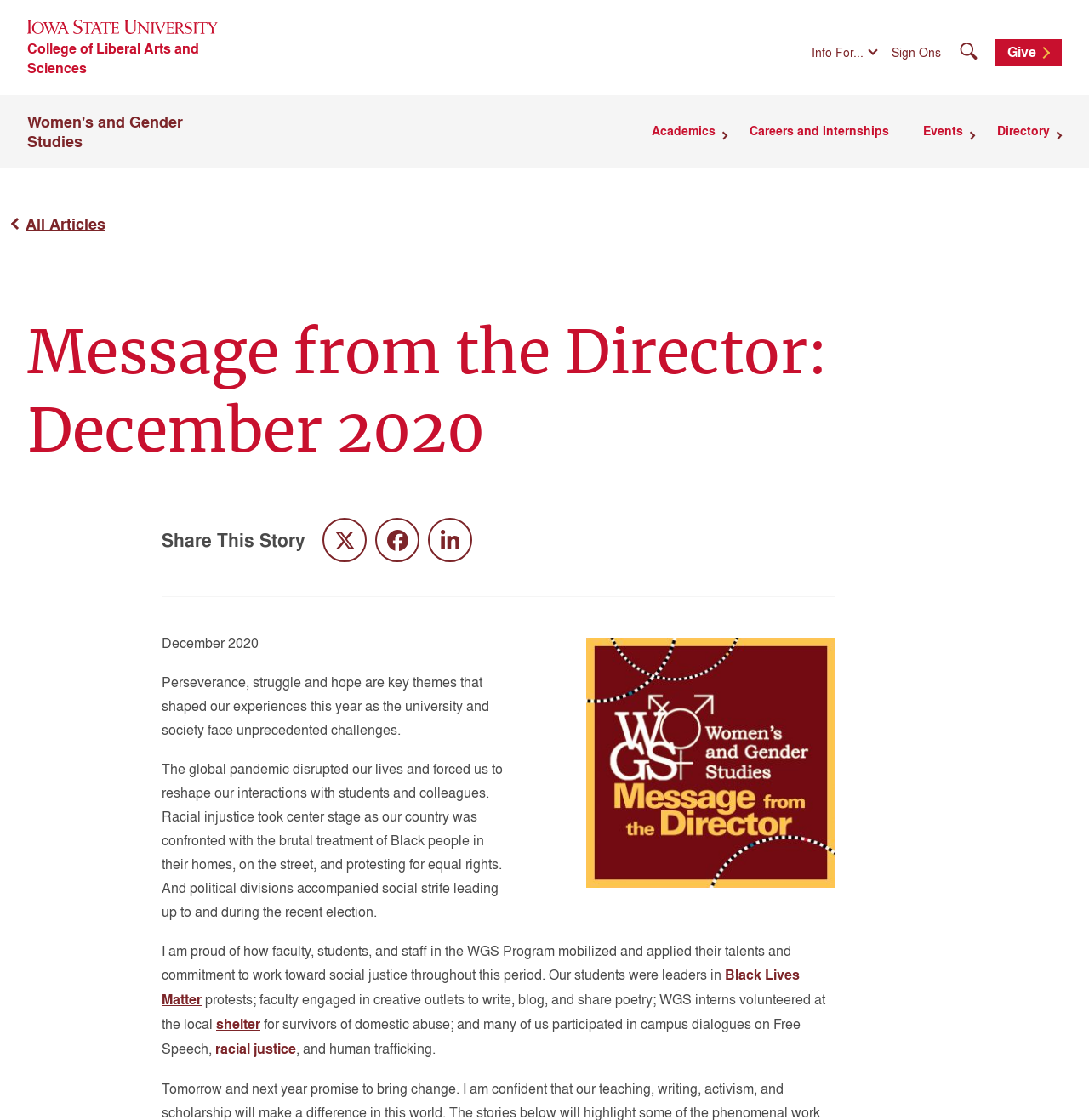Indicate the bounding box coordinates of the element that needs to be clicked to satisfy the following instruction: "Share this story on Twitter". The coordinates should be four float numbers between 0 and 1, i.e., [left, top, right, bottom].

[0.296, 0.463, 0.337, 0.502]